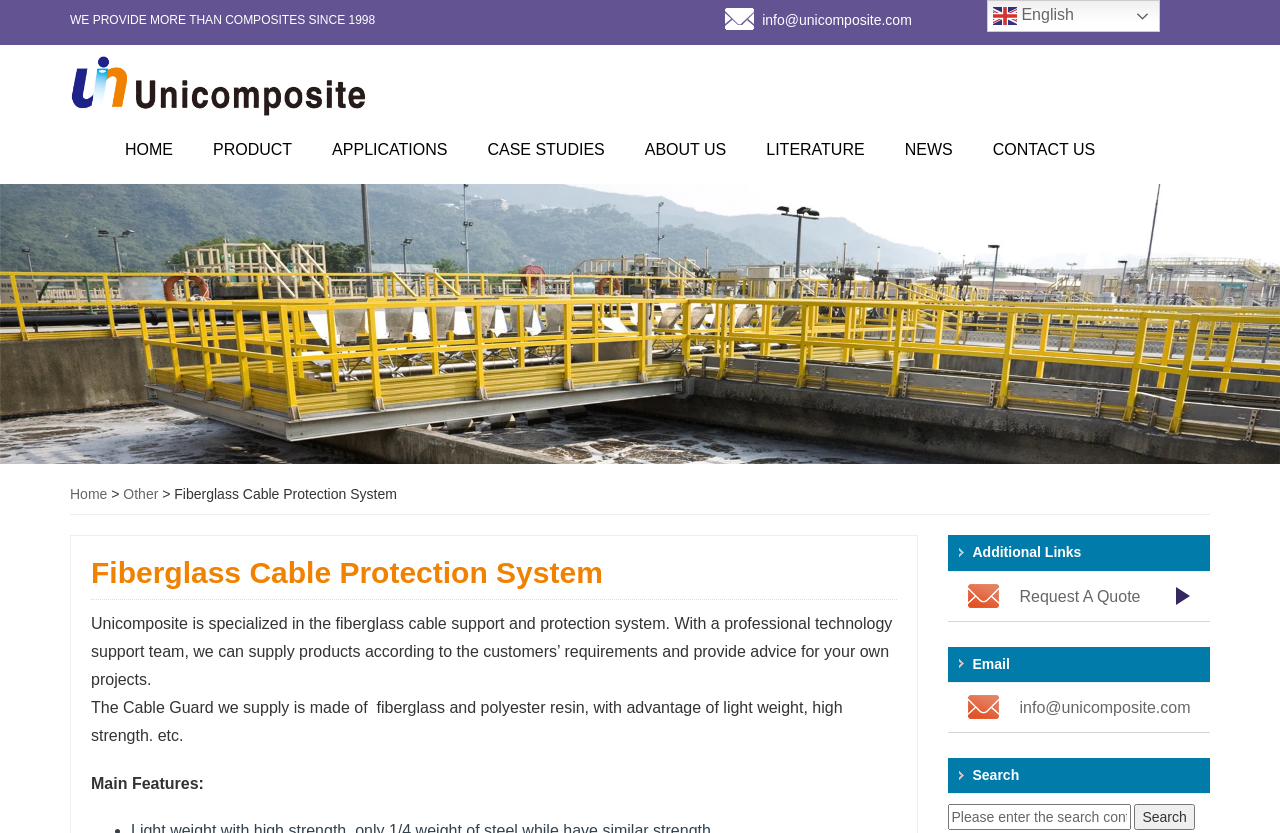Calculate the bounding box coordinates for the UI element based on the following description: "Go to ZenBusiness". Ensure the coordinates are four float numbers between 0 and 1, i.e., [left, top, right, bottom].

None